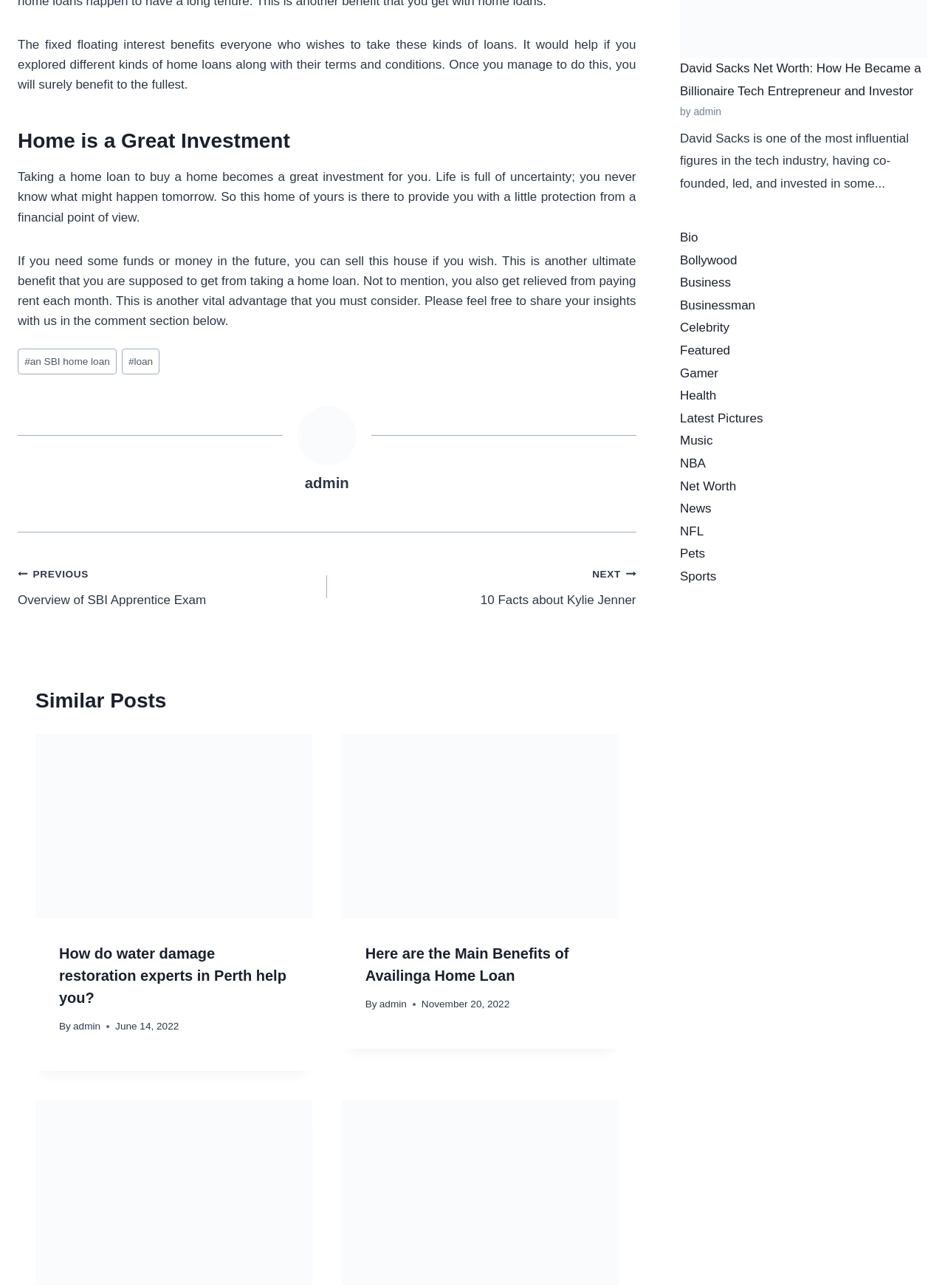What is the date of the post 'Here are the Main Benefits of Availing a Home Loan'?
Give a detailed explanation using the information visible in the image.

The post 'Here are the Main Benefits of Availing a Home Loan' has a time element with the text 'November 20, 2022', indicating the date of the post.